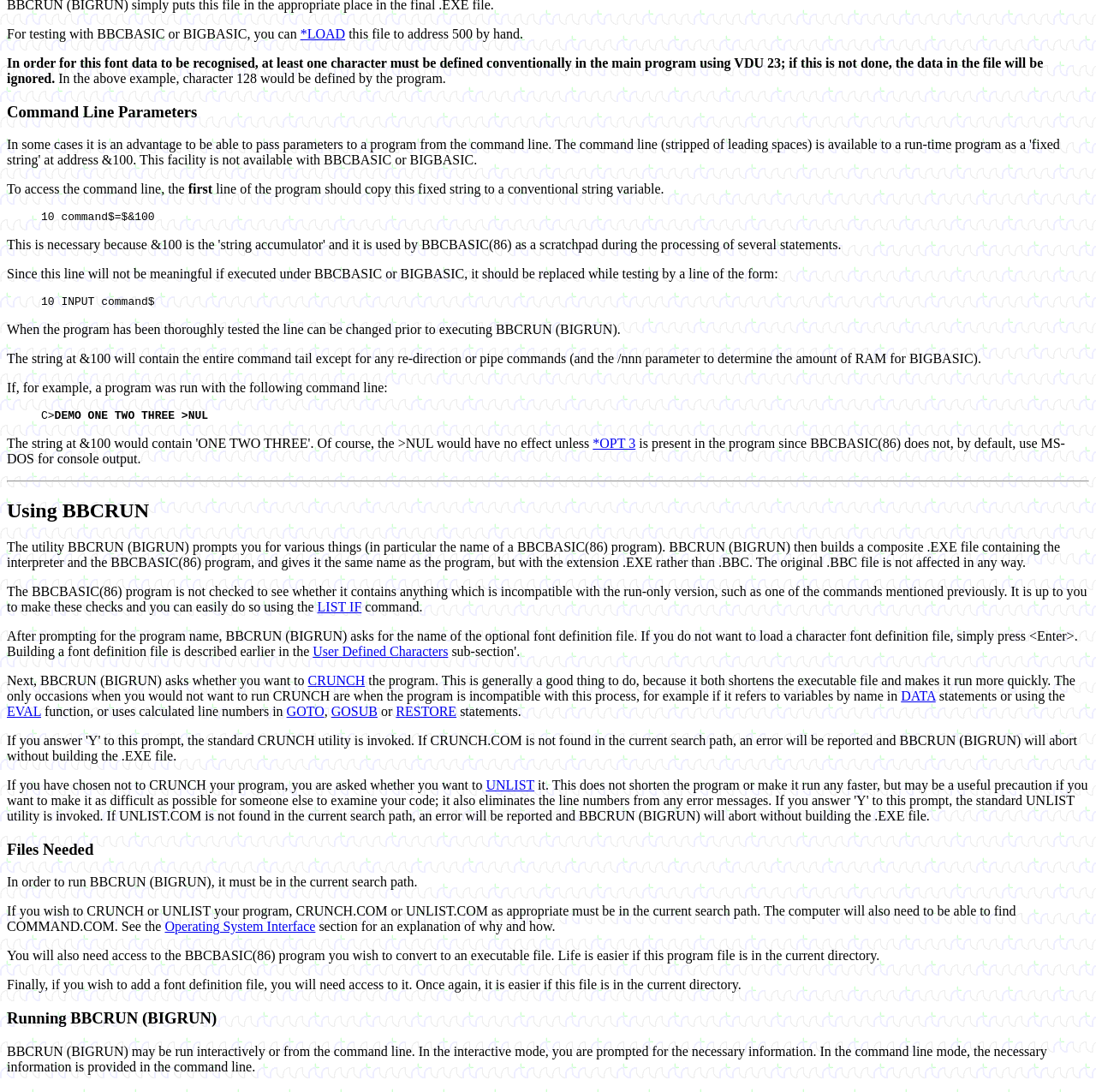Identify the bounding box coordinates for the region of the element that should be clicked to carry out the instruction: "Click the 'LIST IF' link". The bounding box coordinates should be four float numbers between 0 and 1, i.e., [left, top, right, bottom].

[0.29, 0.549, 0.33, 0.562]